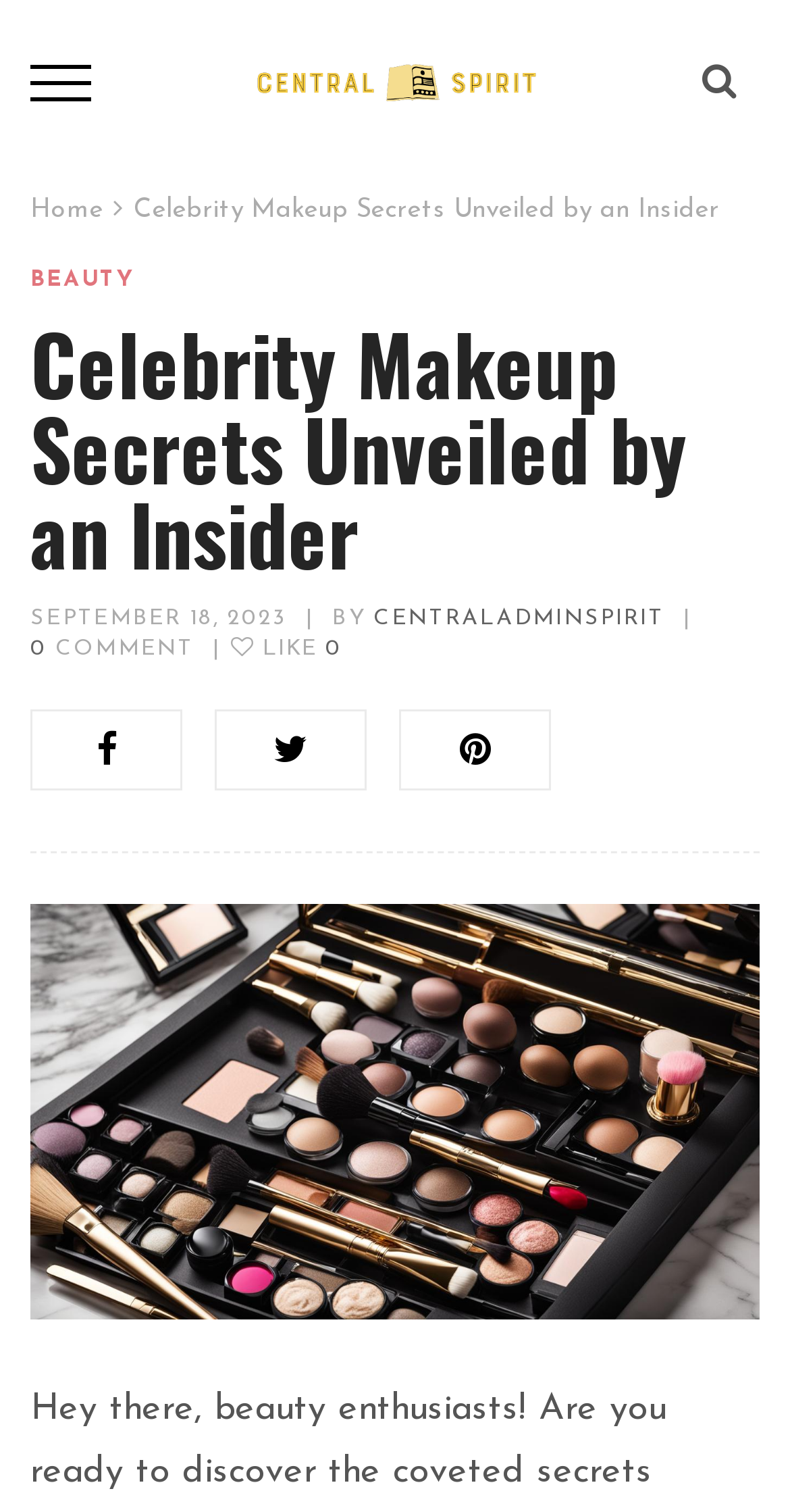Using a single word or phrase, answer the following question: 
What is the date of the article?

SEPTEMBER 18, 2023